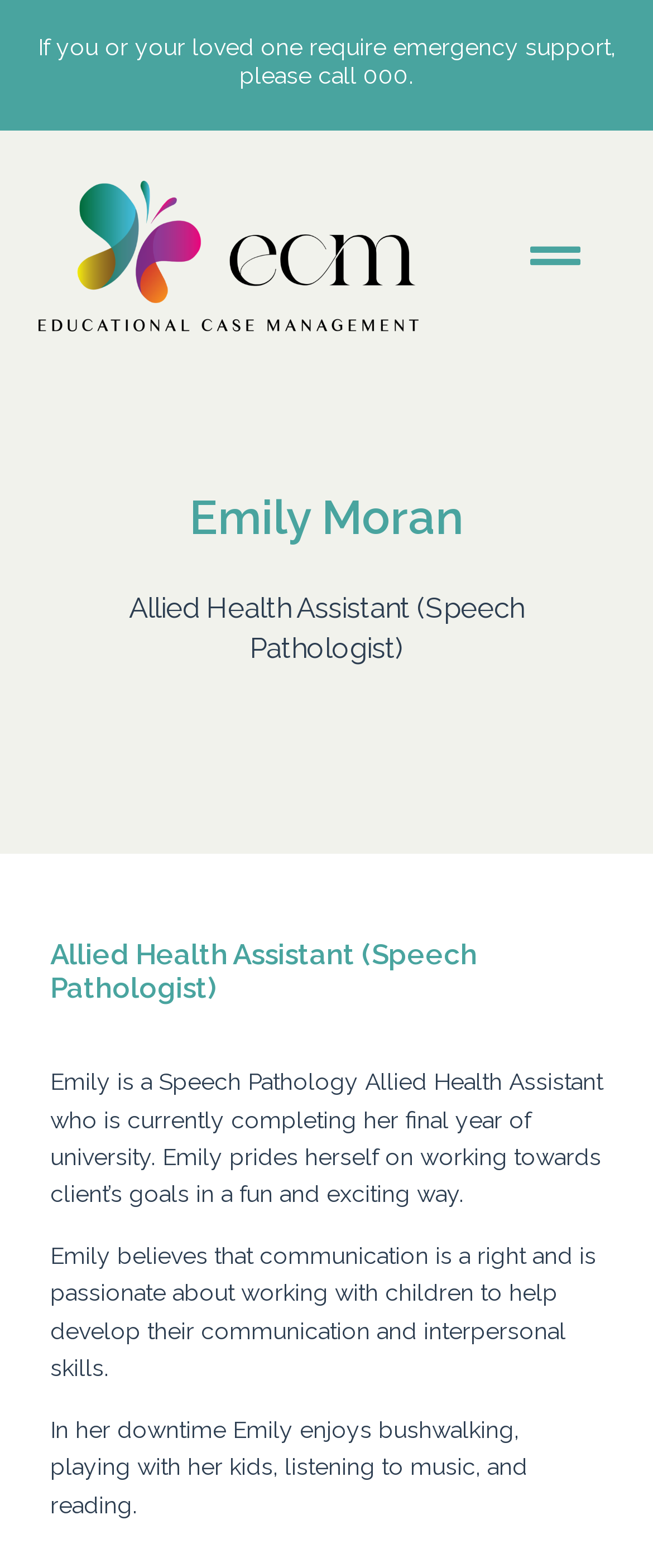What is Emily's profession?
Please provide a single word or phrase as the answer based on the screenshot.

Speech Pathology Allied Health Assistant